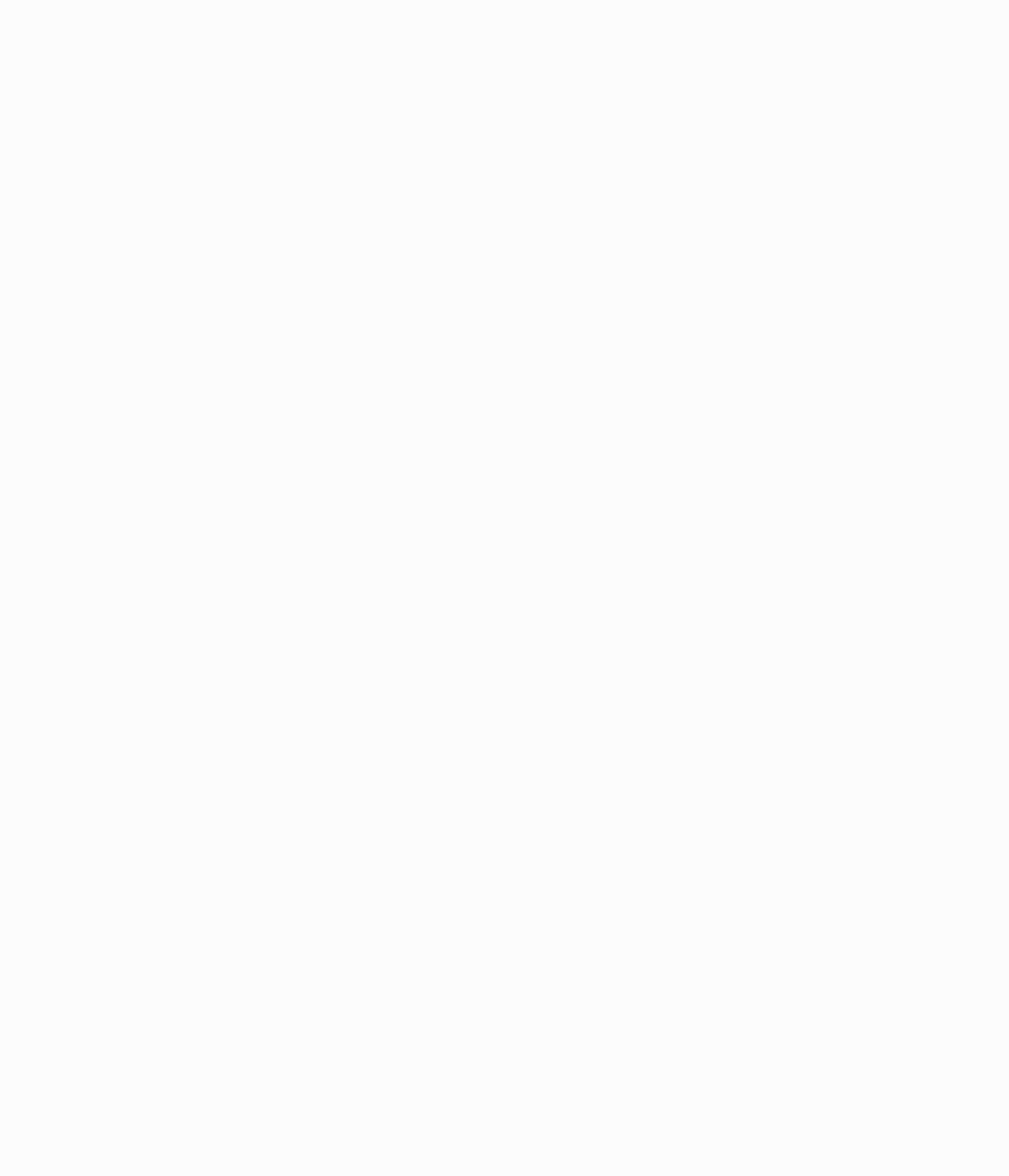Predict the bounding box coordinates of the area that should be clicked to accomplish the following instruction: "Check Fulfillment: The Gospel of Matthew for Groups Part2 price". The bounding box coordinates should consist of four float numbers between 0 and 1, i.e., [left, top, right, bottom].

[0.317, 0.339, 0.492, 0.388]